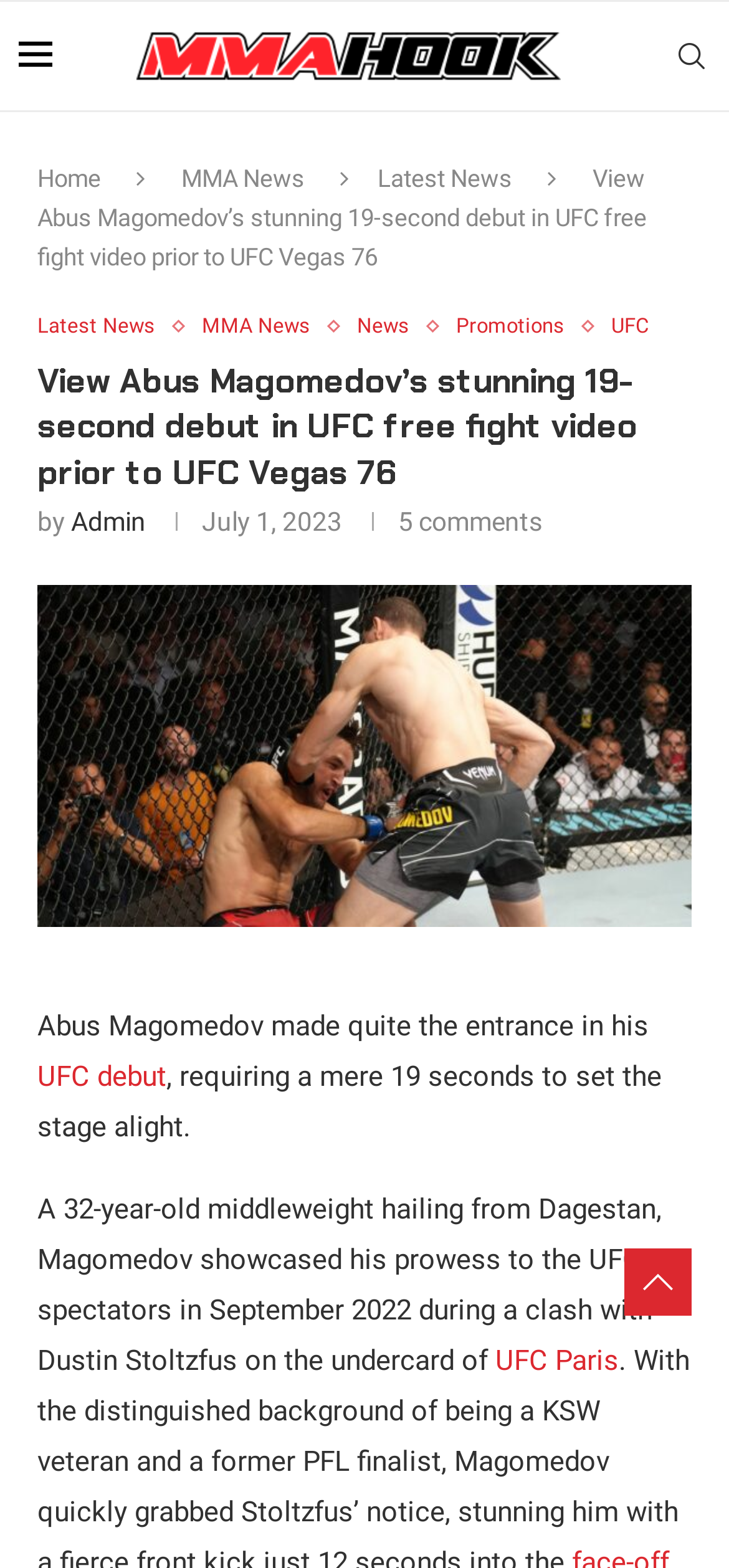Give a one-word or one-phrase response to the question: 
How many comments are there on this article?

5 comments